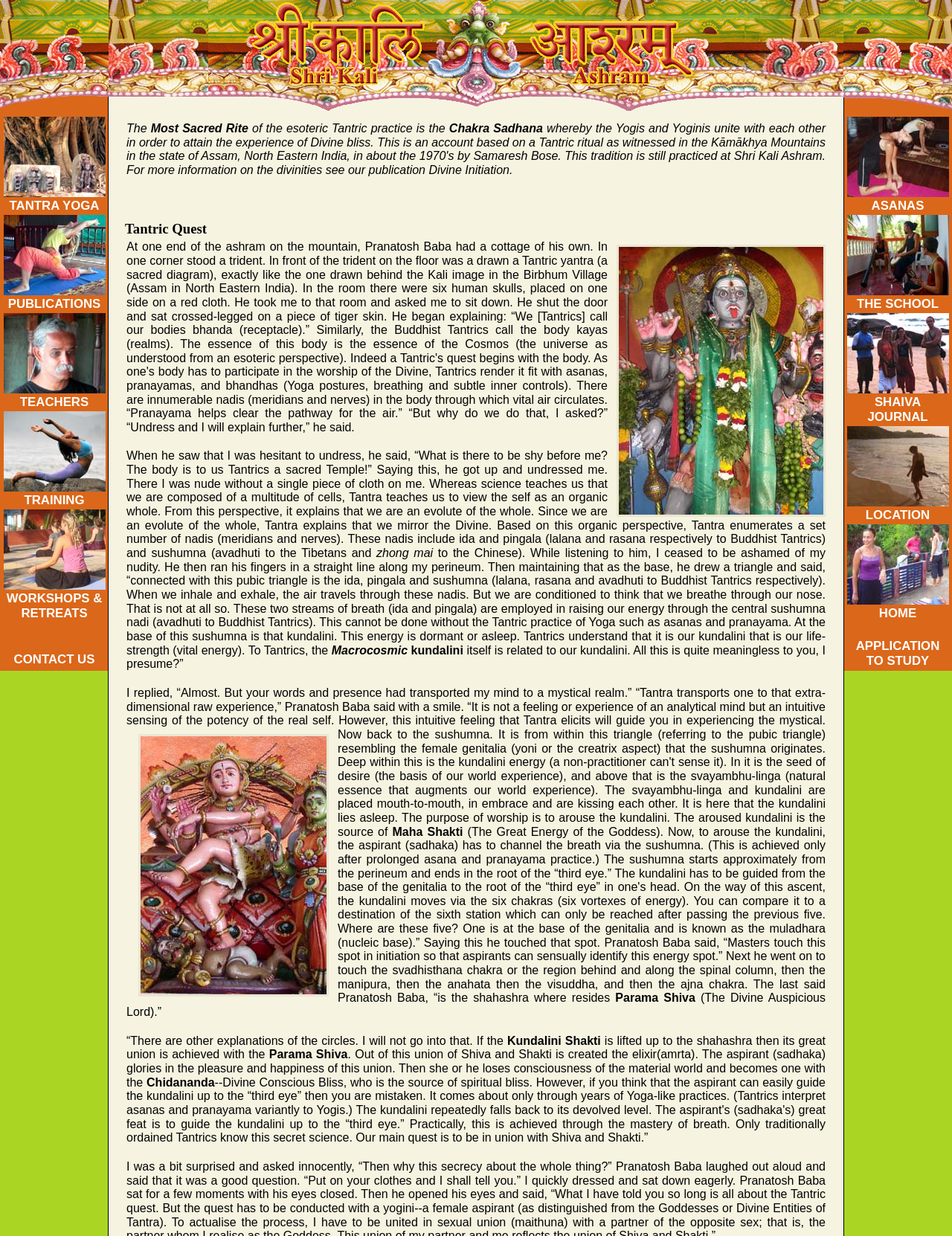Create a detailed narrative describing the layout and content of the webpage.

The webpage is about Shri Kali Ashram, a traditional Tantra Yoga school. At the top, there is a logo image of Shri Kali Ashram, accompanied by two corner images. Below the logo, there are several links to different sections of the website, including Tantra Yoga, Publications, Teachers, Training, Workshops & Retreats, and Contact Us. These links are arranged in a vertical column on the left side of the page.

On the right side of the page, there is a heading "Tantric Quest" followed by an image of Ma Durga. Below the image, there is a long passage of text that discusses the concept of Tantra and its practices, including Chakra Sadhana, asanas, pranayamas, and bhandhas. The text also explains the importance of the body as a sacred temple and how Tantra views the self as an organic whole.

Throughout the passage, there are several highlighted terms, including nadis, ida, pingala, lalana, rasana, and sushumna, which are related to the concept of meridians and nerves in the body. The text also mentions the importance of Pranatosh Baba, a spiritual leader, and his teachings on Tantra.

At the bottom of the page, there are more links to different sections of the website, including Asanas, The School, Shaiva Journal, Location, and Home. There is also a link to "Application to Study" at the Shri Kali Ashram. Overall, the webpage provides an introduction to the concept of Tantra and its practices, as well as information about the Shri Kali Ashram and its teachings.